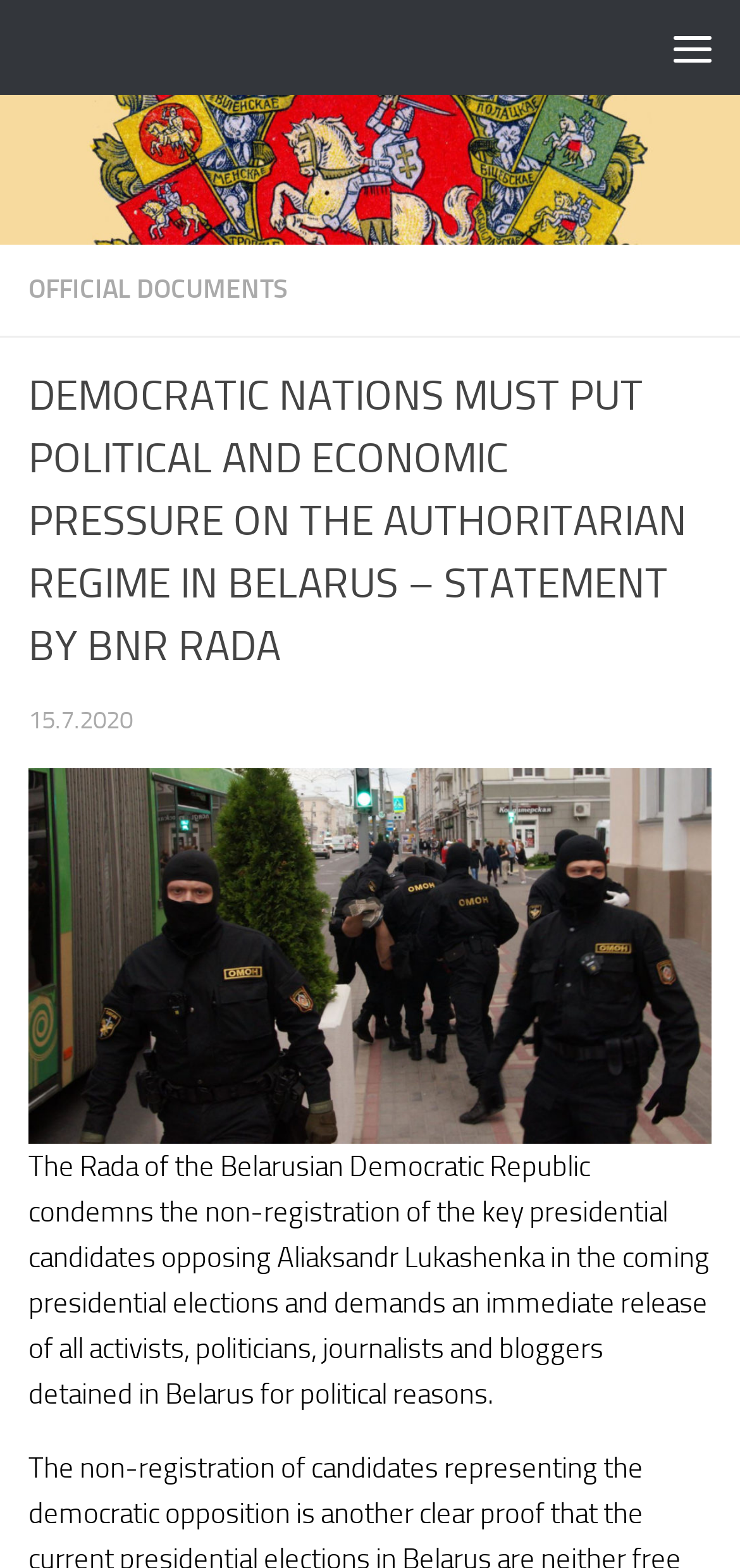Determine the bounding box for the UI element that matches this description: "Skip to content".

[0.01, 0.005, 0.397, 0.063]